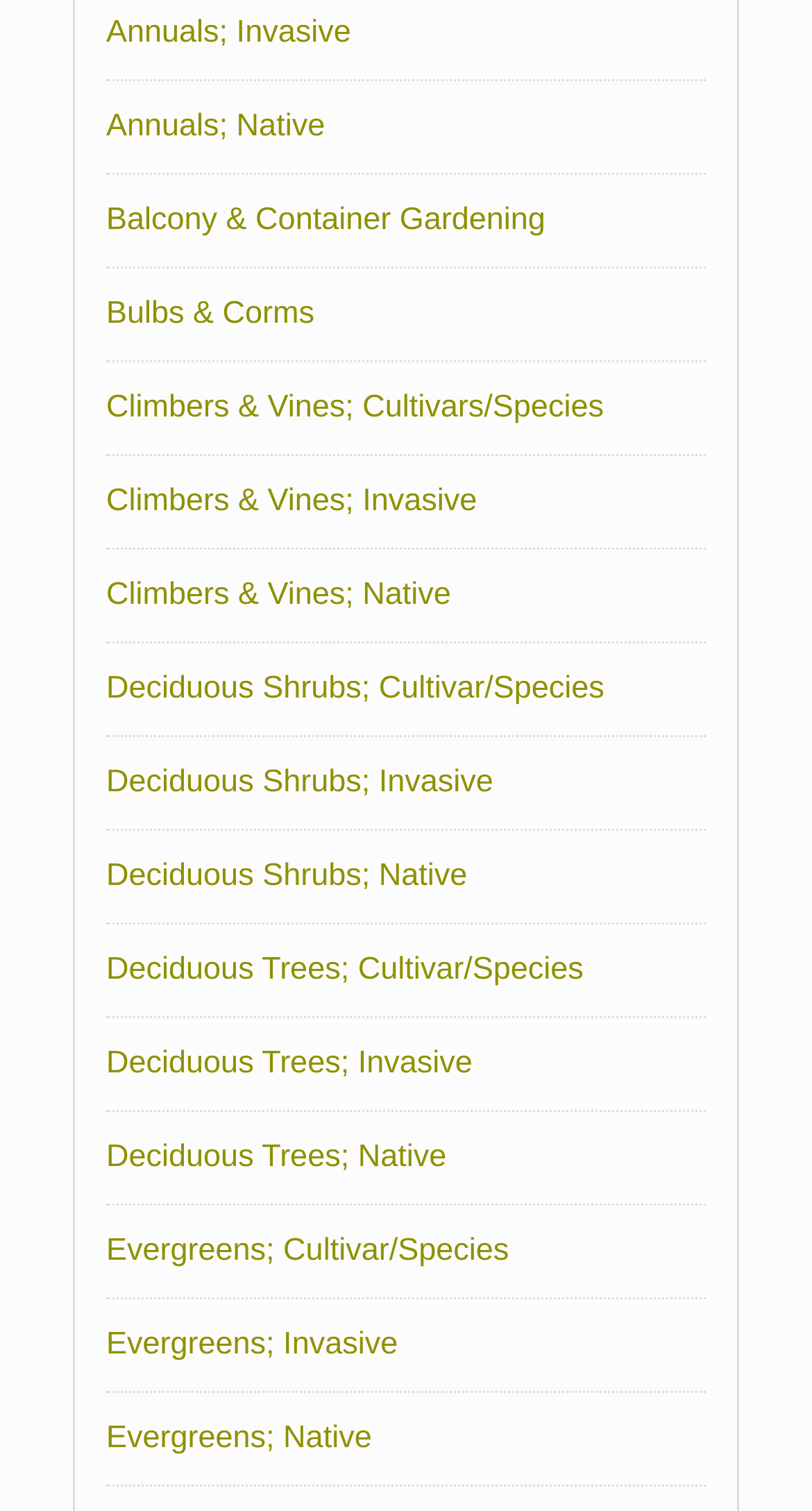Specify the bounding box coordinates of the area that needs to be clicked to achieve the following instruction: "View Deciduous Shrubs; Cultivar/Species".

[0.131, 0.443, 0.744, 0.467]